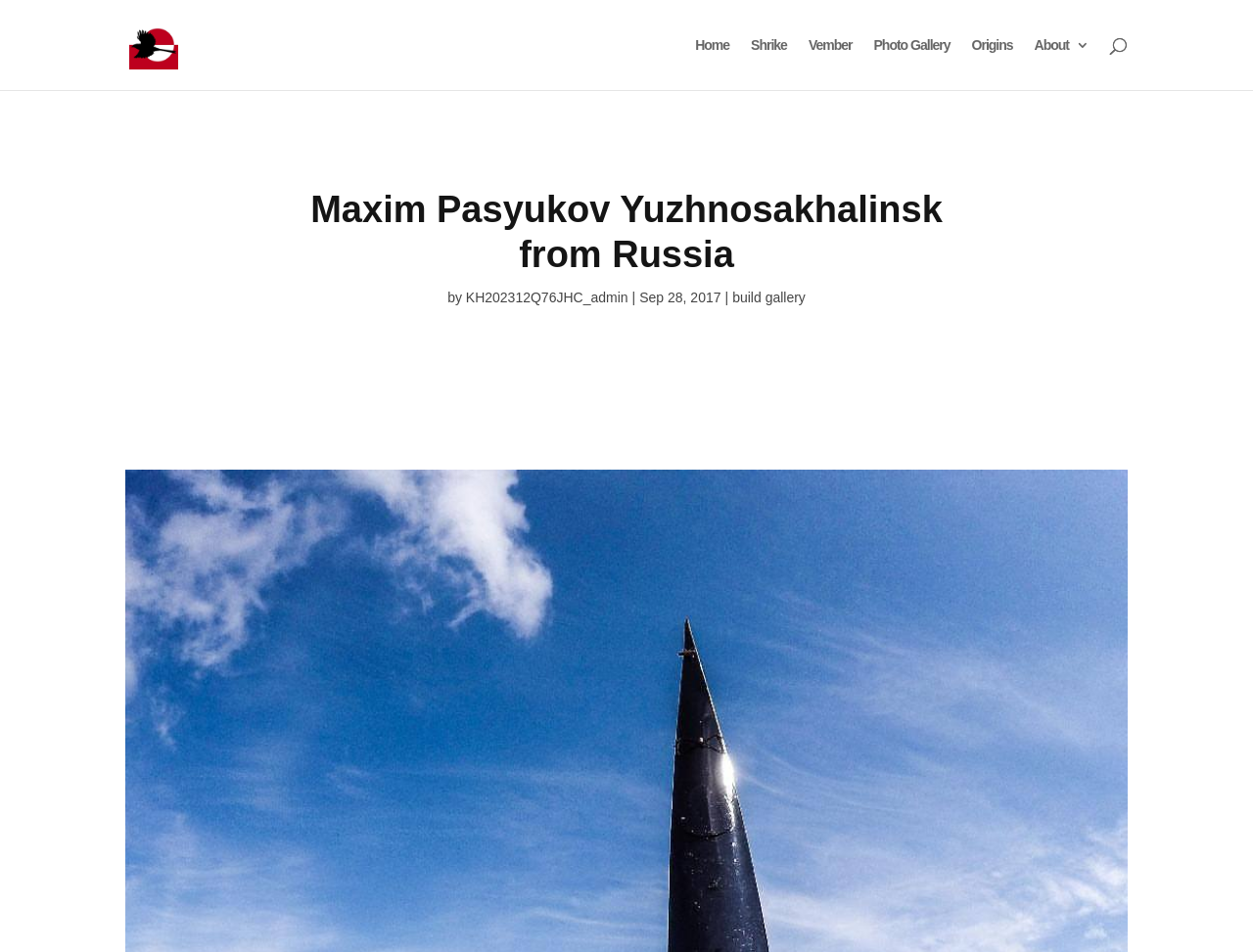Produce a meticulous description of the webpage.

The webpage is about Maxim Pasyukov, a person from Yuzhnosakhalinsk, Russia, who is associated with CNC Kayaks. At the top-left corner, there is a logo image of CNC Kayaks, accompanied by a link with the same name. 

Below the logo, there is a horizontal navigation menu with six links: Home, Shrike, Vember, Photo Gallery, Origins, and About 3. These links are positioned side by side, taking up a significant portion of the top section of the page.

In the middle of the page, there is a prominent heading that displays the full name of Maxim Pasyukov, along with his location. Below this heading, there is a section with three elements: a "by" label, a link to KH202312Q76JHC_admin, and a date "Sep 28, 2017". 

To the right of this section, there is a link to "build gallery". The search bar is positioned at the very top of the page, spanning almost the entire width.